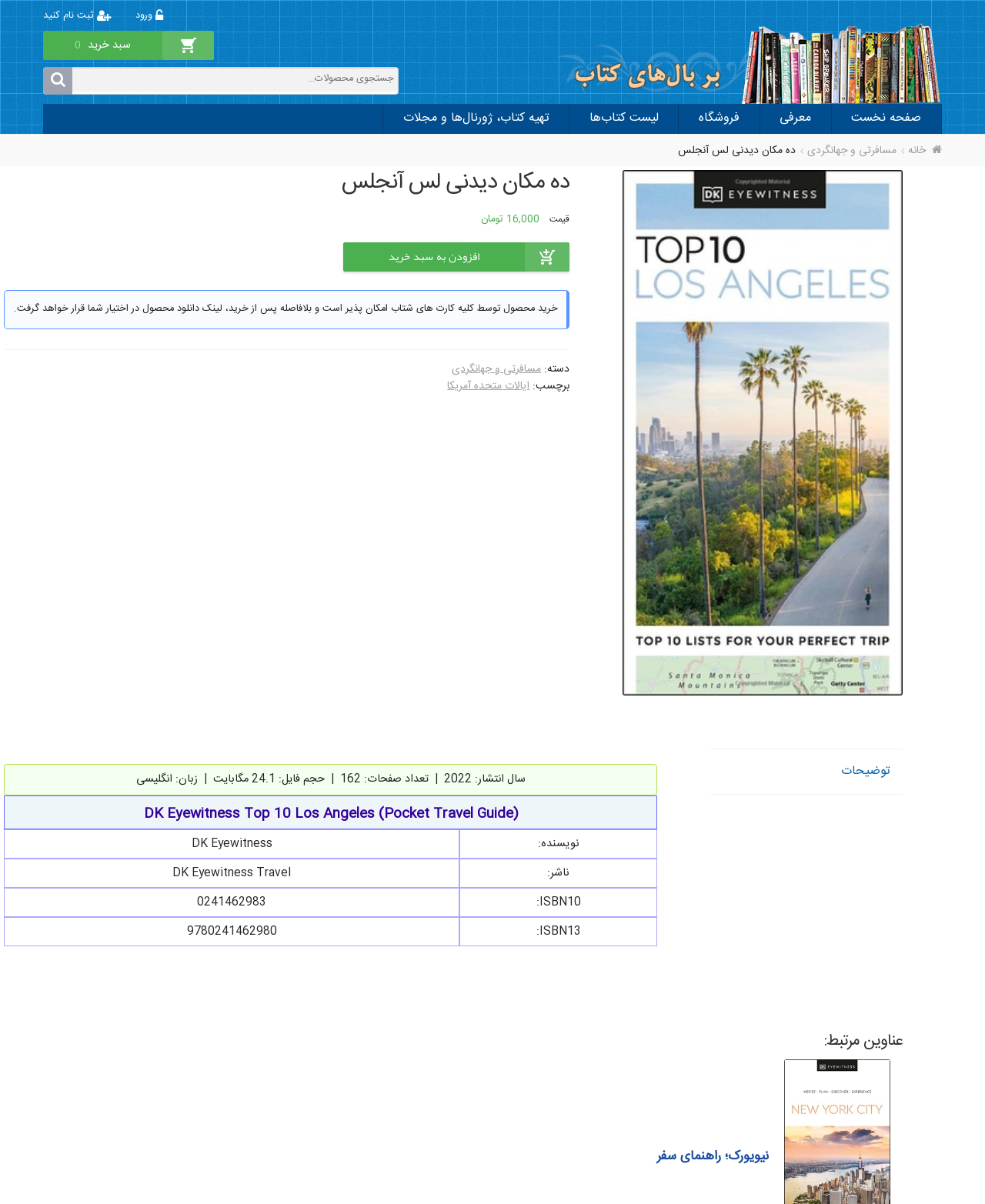Please identify the bounding box coordinates of the clickable area that will allow you to execute the instruction: "add to cart".

[0.349, 0.201, 0.578, 0.226]